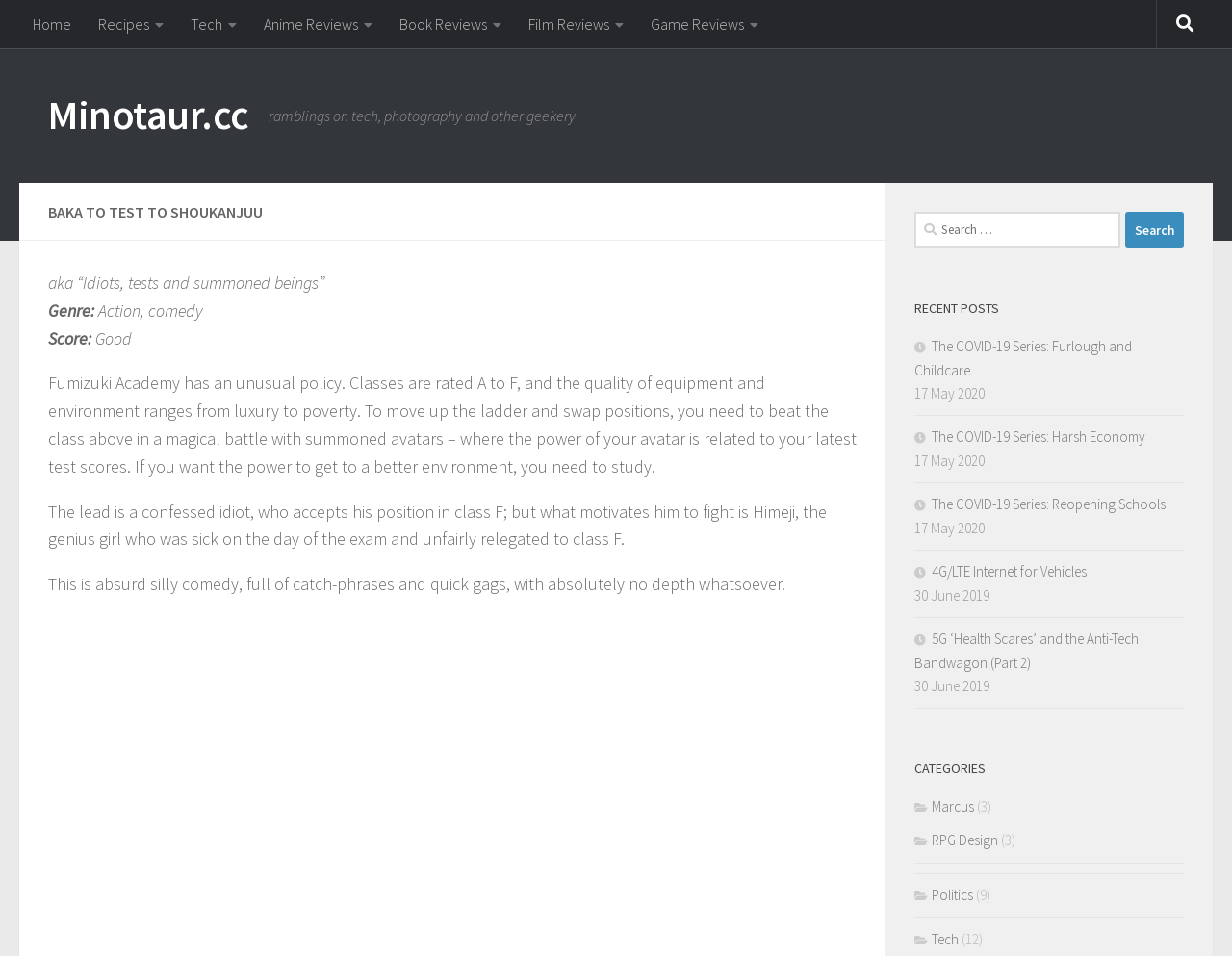Provide your answer to the question using just one word or phrase: What is the genre of the anime series?

Action, comedy